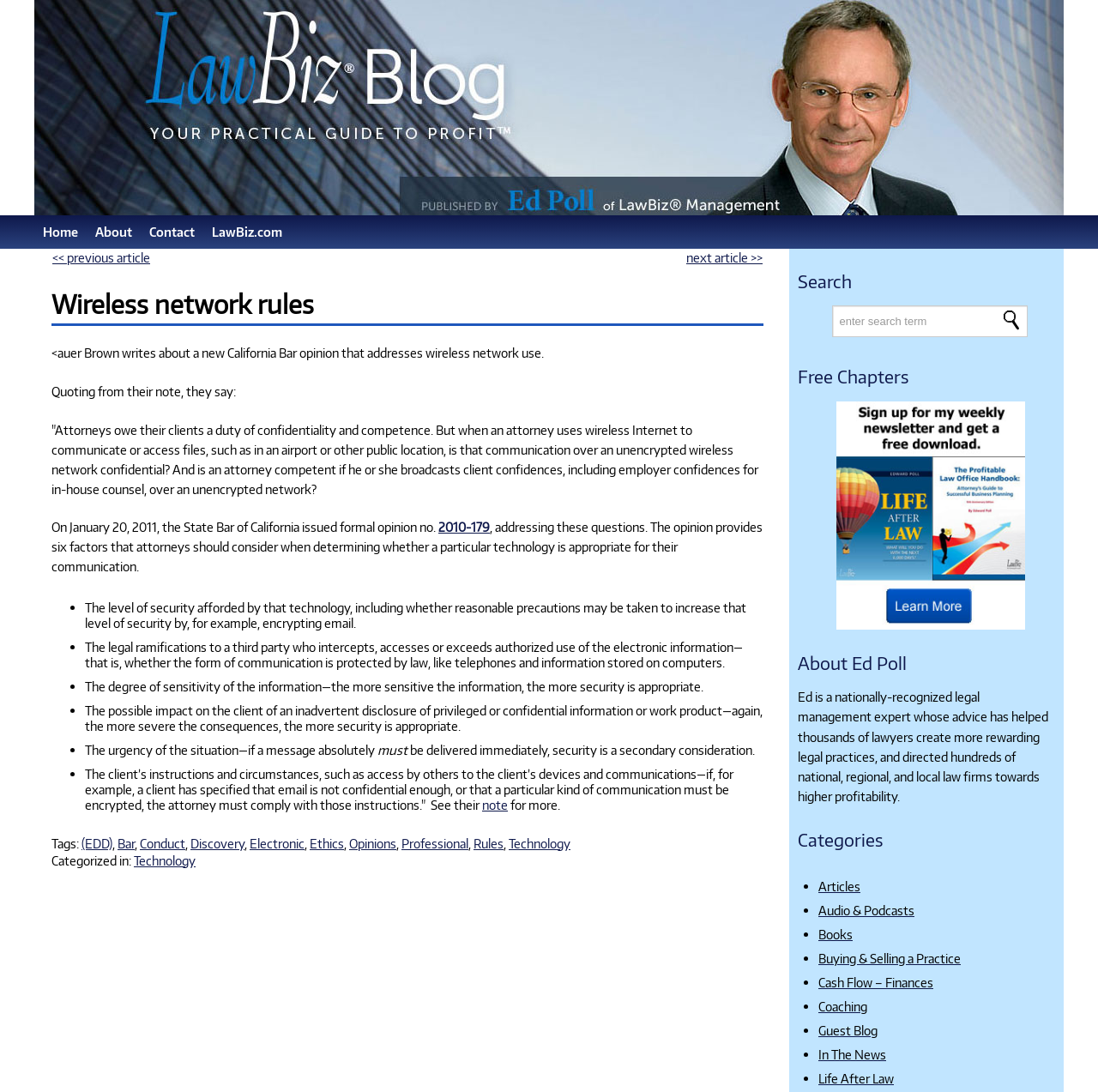Using the description: "Buying & Selling a Practice", identify the bounding box of the corresponding UI element in the screenshot.

[0.745, 0.87, 0.875, 0.885]